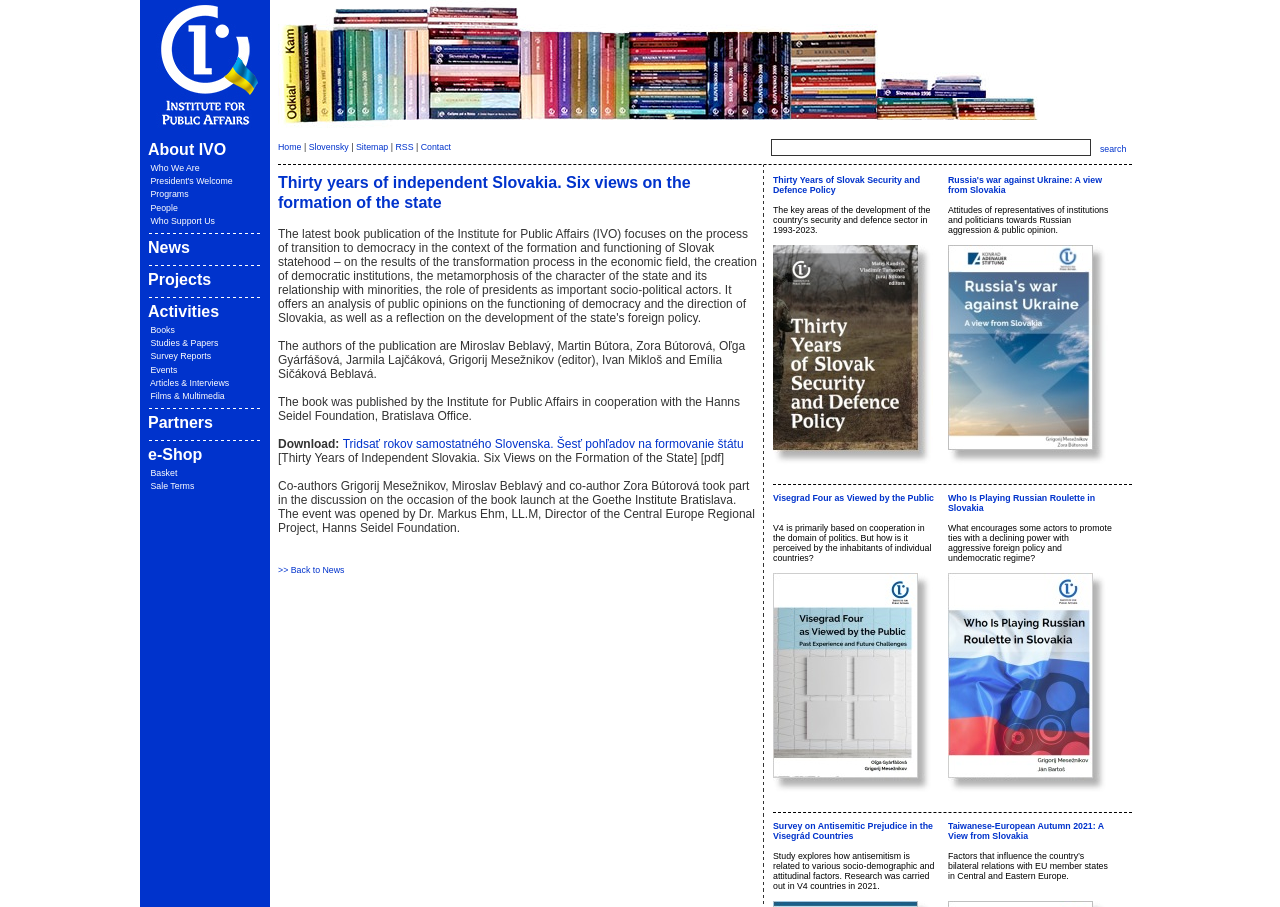Provide the bounding box coordinates of the UI element that matches the description: "geniejaarDigital Media News Magazine".

None